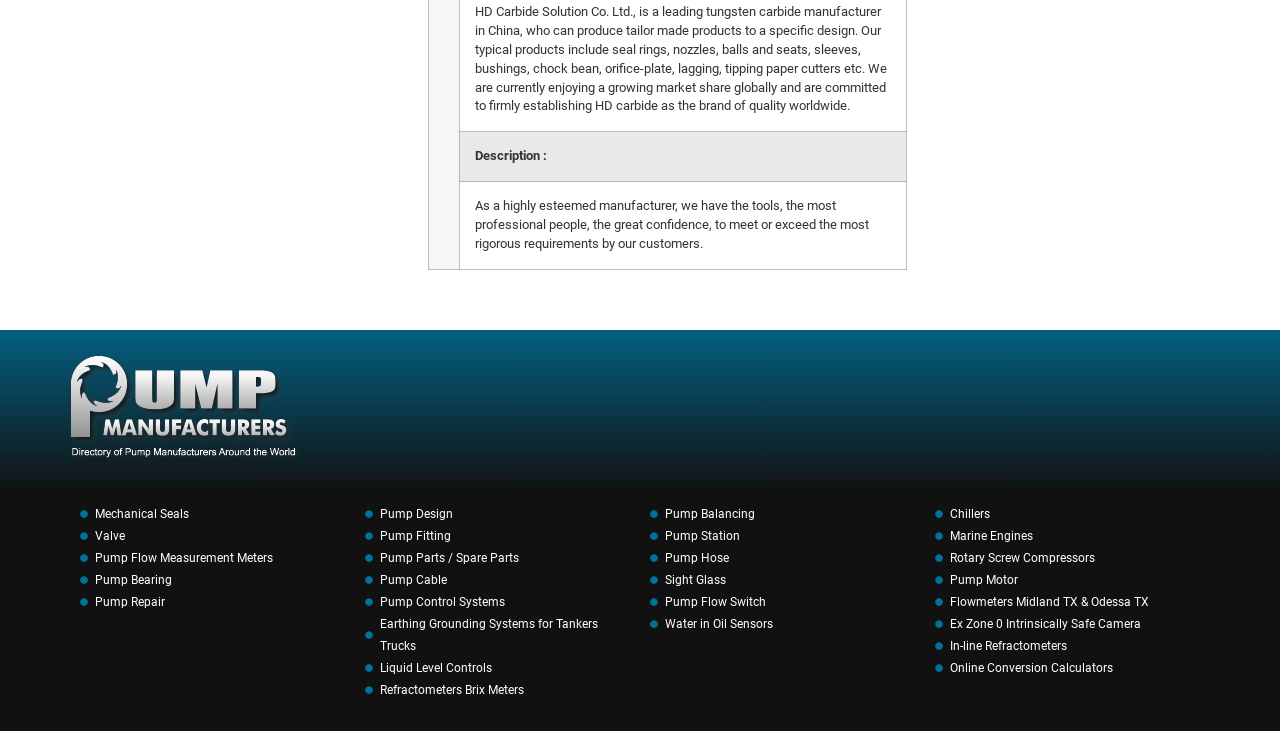Locate the bounding box coordinates of the element to click to perform the following action: 'Explore Rotary Screw Compressors'. The coordinates should be given as four float values between 0 and 1, in the form of [left, top, right, bottom].

[0.73, 0.748, 0.938, 0.778]